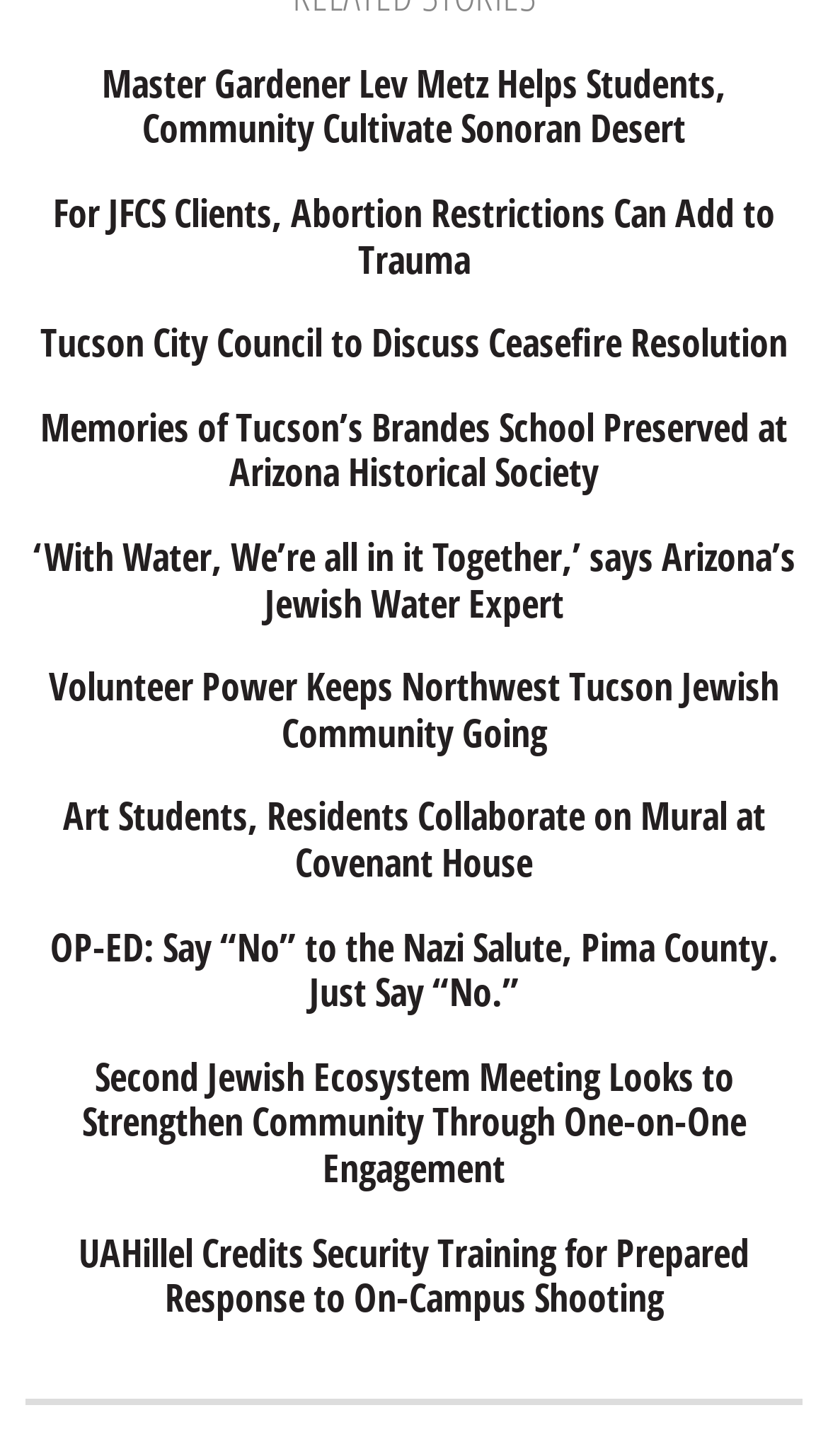Identify the bounding box coordinates of the clickable region required to complete the instruction: "Read about Master Gardener Lev Metz". The coordinates should be given as four float numbers within the range of 0 and 1, i.e., [left, top, right, bottom].

[0.03, 0.042, 0.97, 0.105]